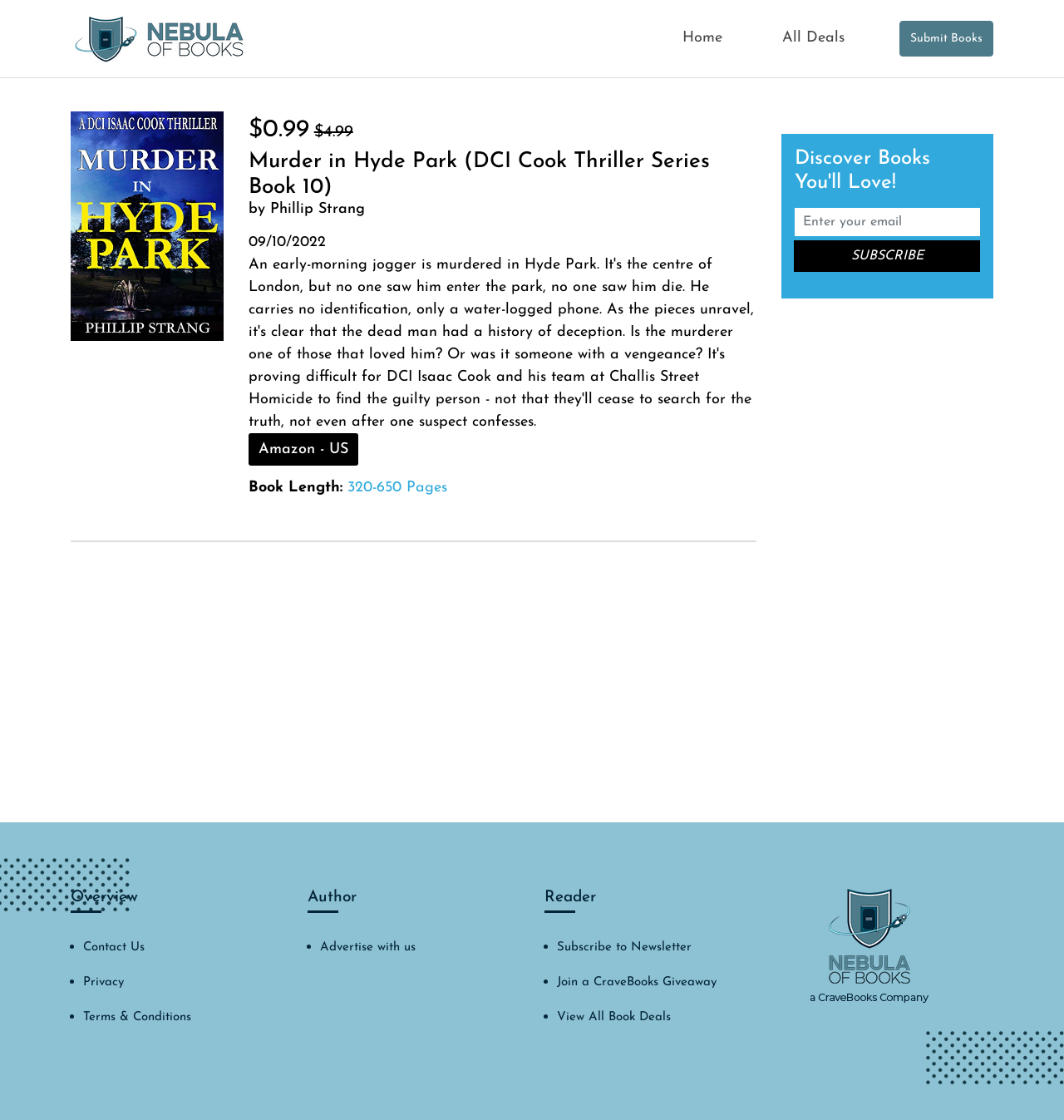Summarize the contents and layout of the webpage in detail.

This webpage appears to be a book promotion page, specifically for "Murder in Hyde Park (DCI Cook Thriller Series Book 10)" by Phillip Strang. At the top left corner, there is a logo image and a link to the homepage. Next to it, there are three links: "Home", "All Deals", and "Submit Books". 

Below the top navigation bar, there is a main section that takes up most of the page. On the left side of this section, there is a book cover image, followed by the book's title and author, and then the publication date. Below that, there are links to purchase the book on Amazon and information about the book's length.

On the right side of the main section, there is a heading "Discover Books You'll Love!" and a subscription box where users can enter their email address to receive newsletters. Below that, there is an advertisement iframe.

At the bottom of the page, there are three sections: "Overview", "Author", and "Reader". Each section has a heading and a list of links, separated by bullet points. The "Overview" section has links to "Contact Us", "Privacy", and "Terms & Conditions". The "Author" section has a link to "Advertise with us", and the "Reader" section has links to "Subscribe to Newsletter", "Join a CraveBooks Giveaway", and "View All Book Deals".